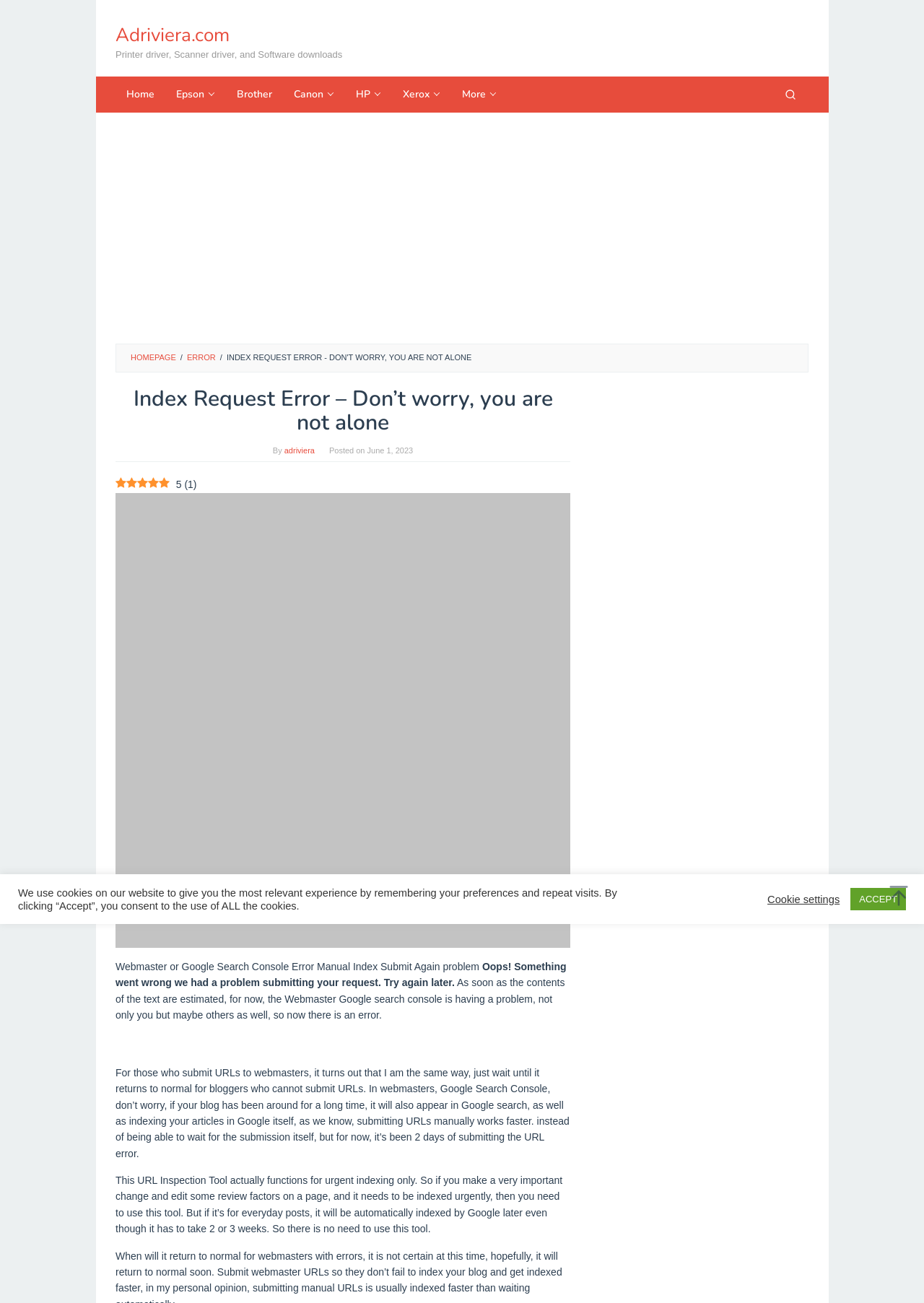Highlight the bounding box coordinates of the element you need to click to perform the following instruction: "Go to the 'Epson' page."

[0.179, 0.059, 0.245, 0.087]